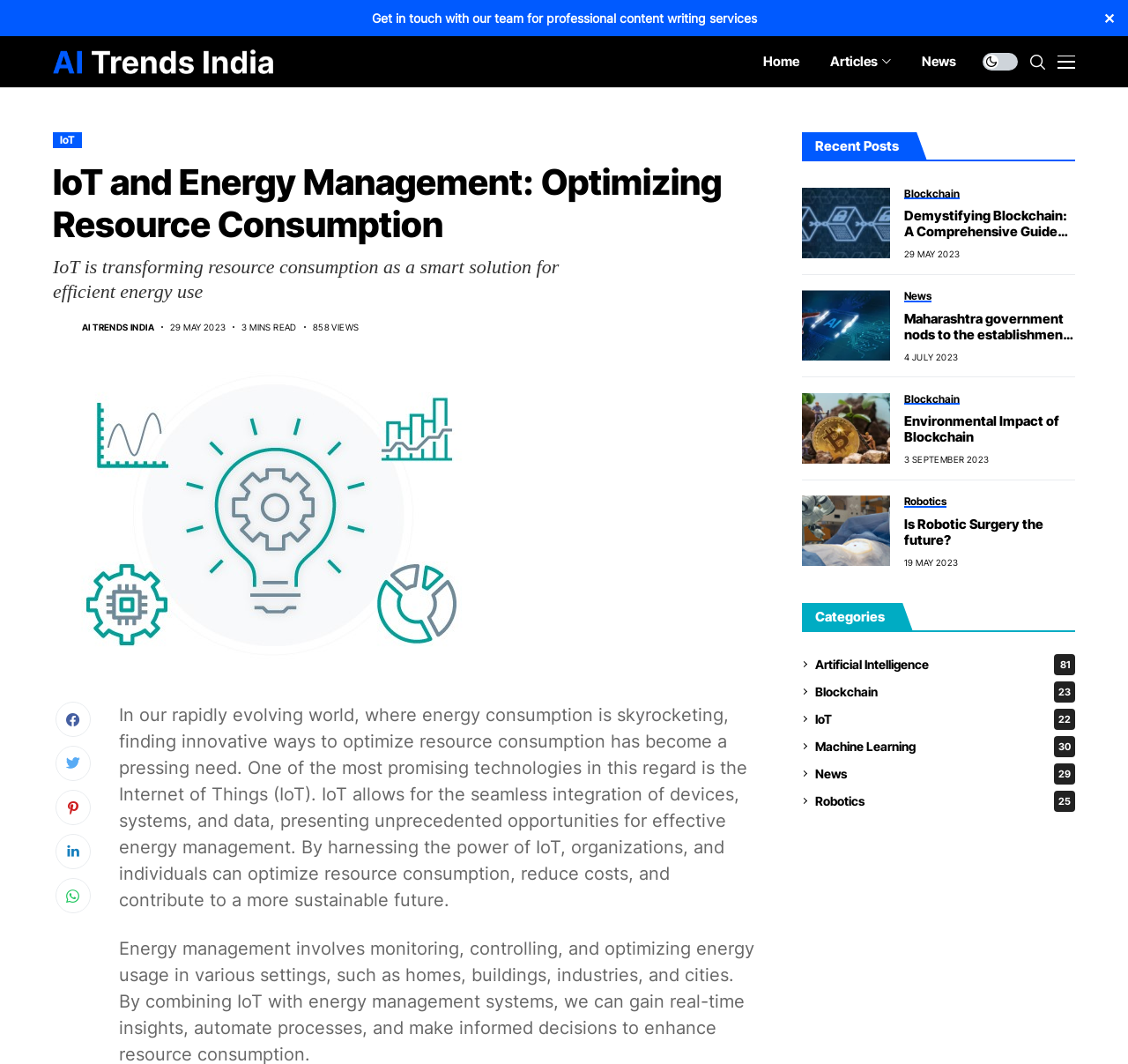Bounding box coordinates are specified in the format (top-left x, top-left y, bottom-right x, bottom-right y). All values are floating point numbers bounded between 0 and 1. Please provide the bounding box coordinate of the region this sentence describes: News29

[0.723, 0.717, 0.953, 0.737]